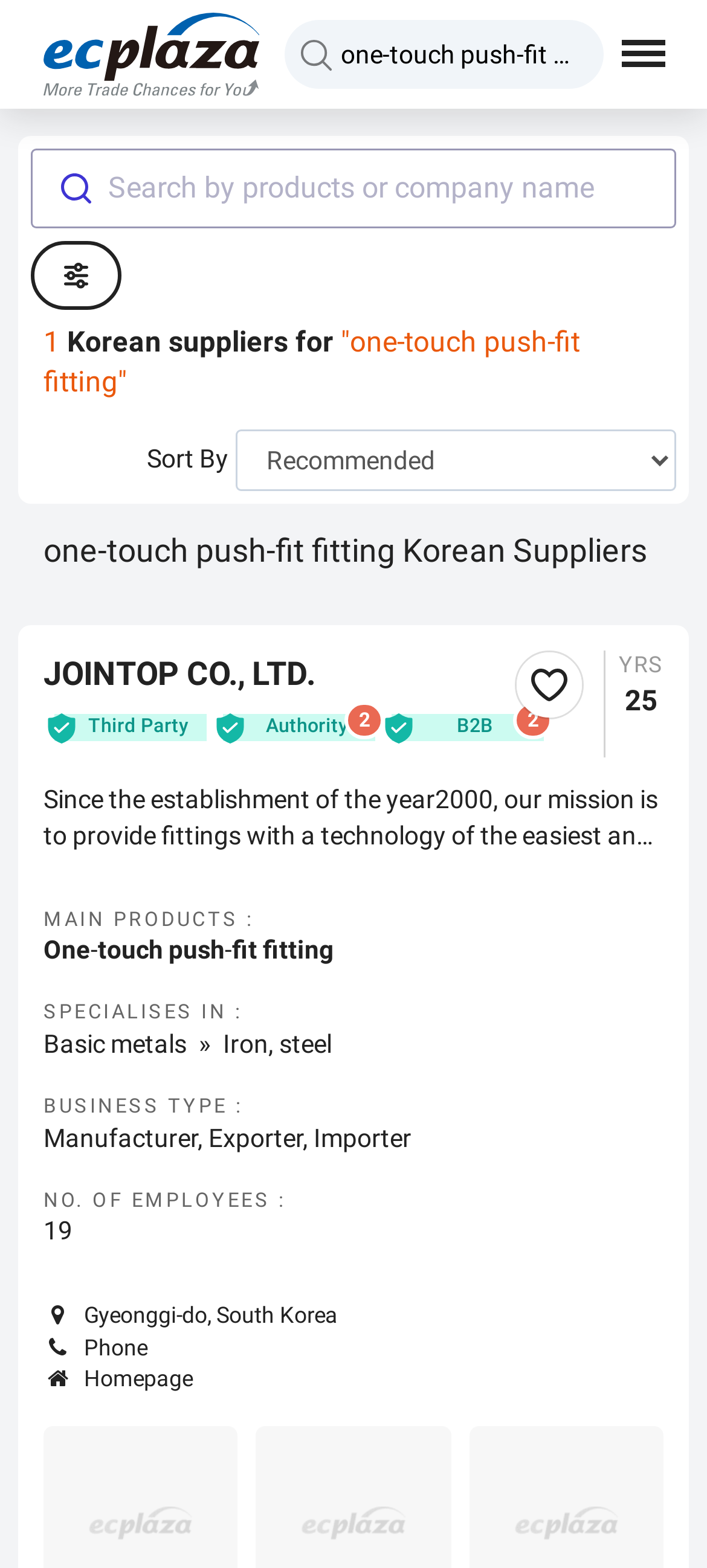Identify and provide the bounding box for the element described by: "Menu".

[0.853, 0.009, 0.94, 0.06]